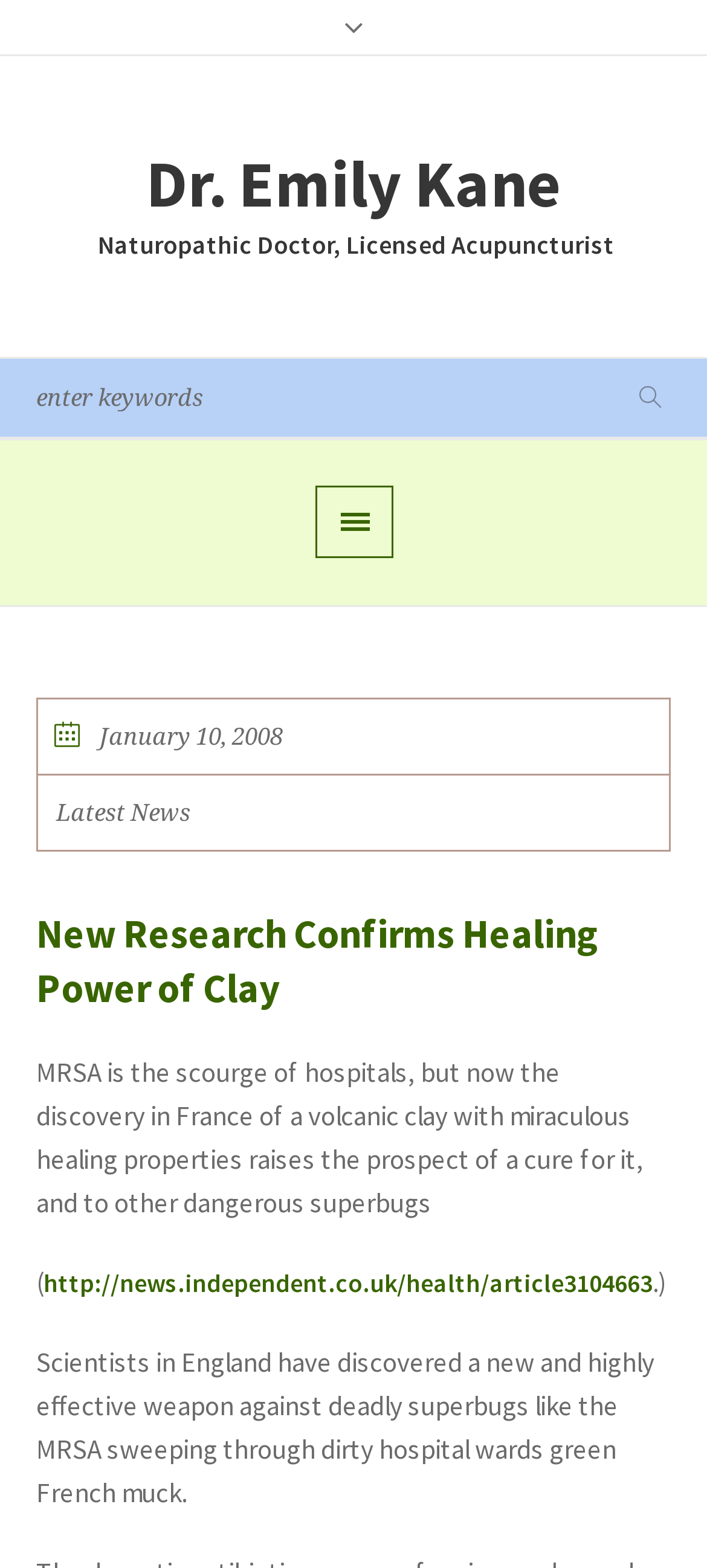Determine the bounding box for the UI element that matches this description: "http://news.independent.co.uk/health/article3104663".

[0.062, 0.808, 0.923, 0.829]